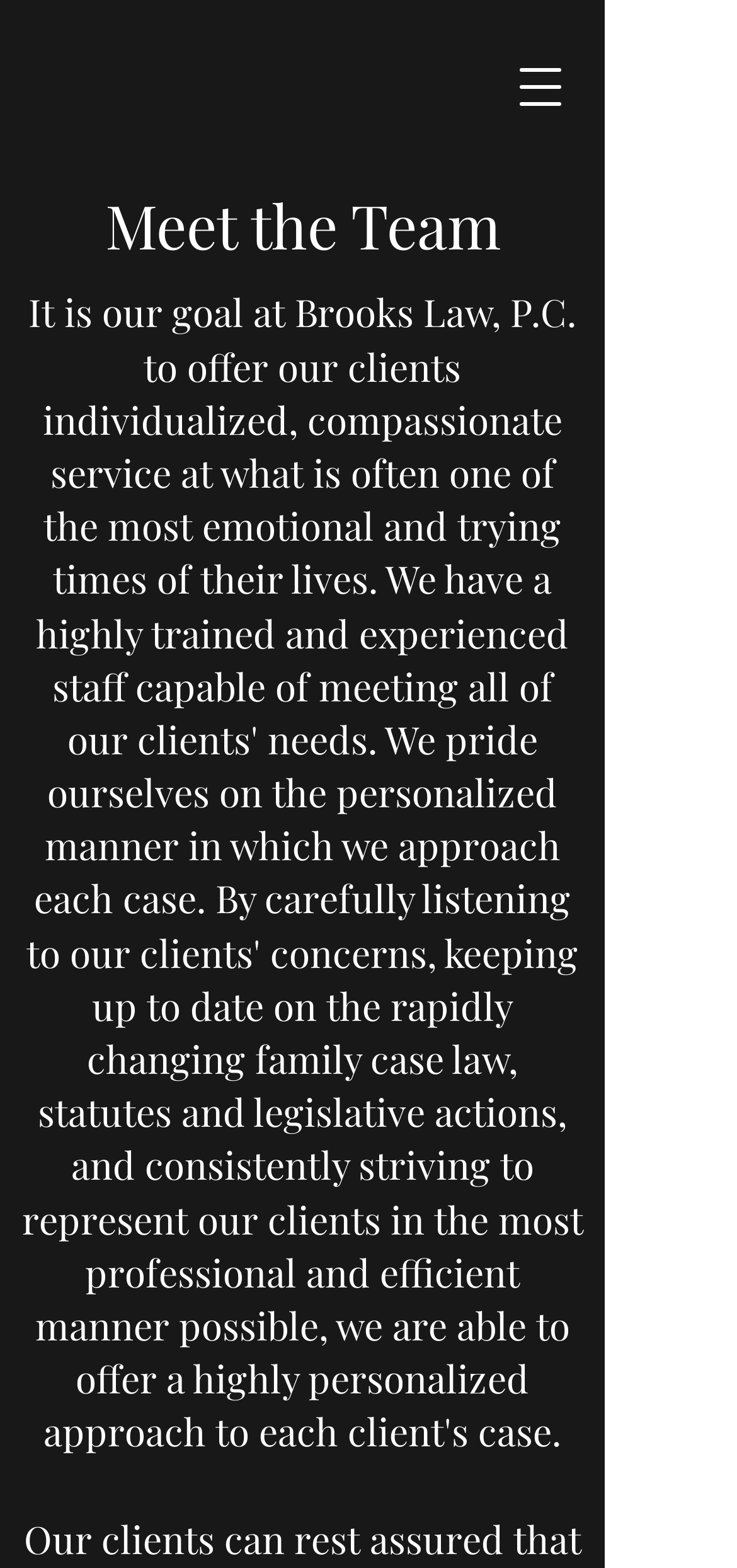Bounding box coordinates are to be given in the format (top-left x, top-left y, bottom-right x, bottom-right y). All values must be floating point numbers between 0 and 1. Provide the bounding box coordinate for the UI element described as: aria-label="Open navigation menu"

[0.679, 0.03, 0.785, 0.08]